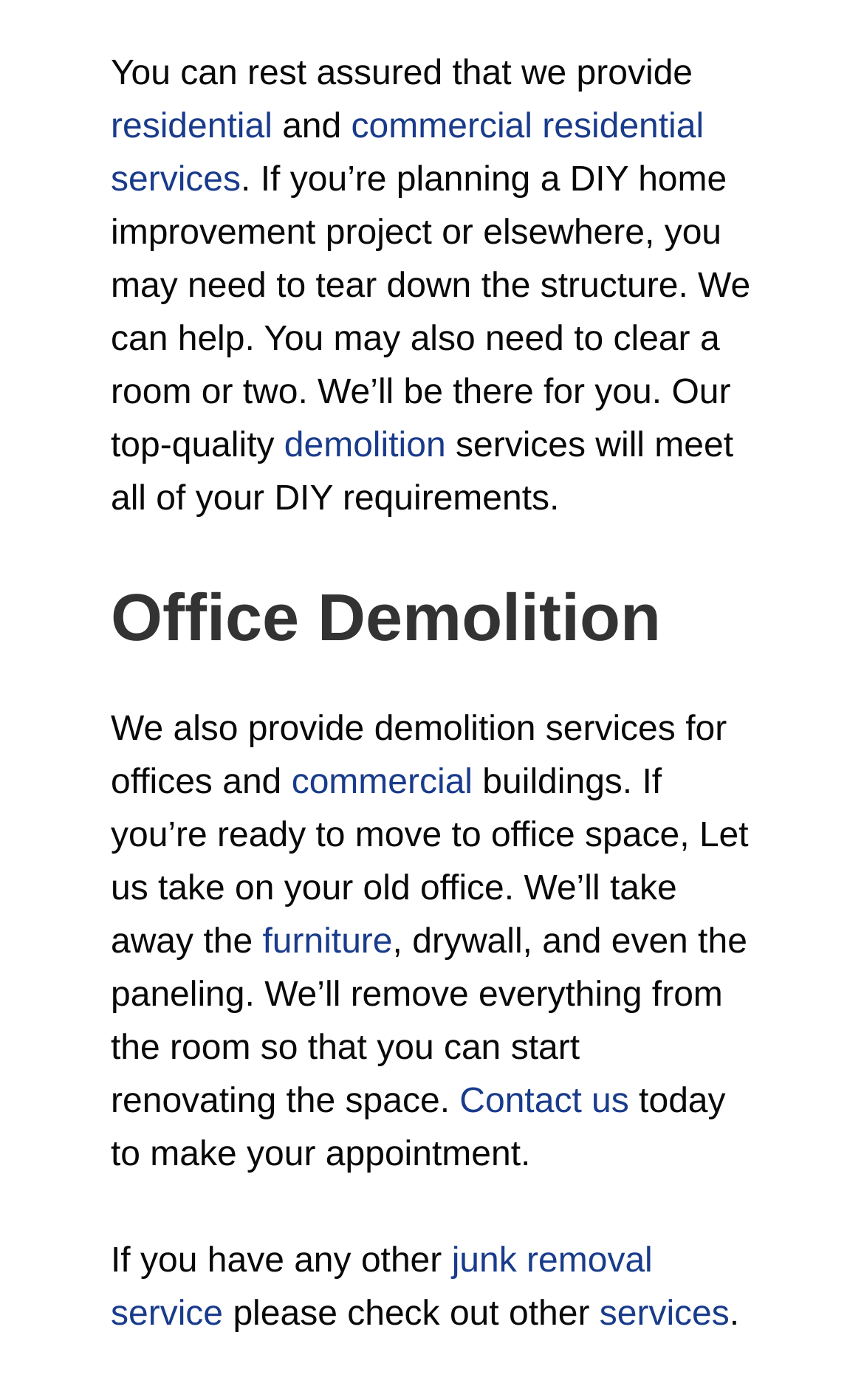Please provide a brief answer to the following inquiry using a single word or phrase:
What other services does the company offer besides demolition?

Junk removal